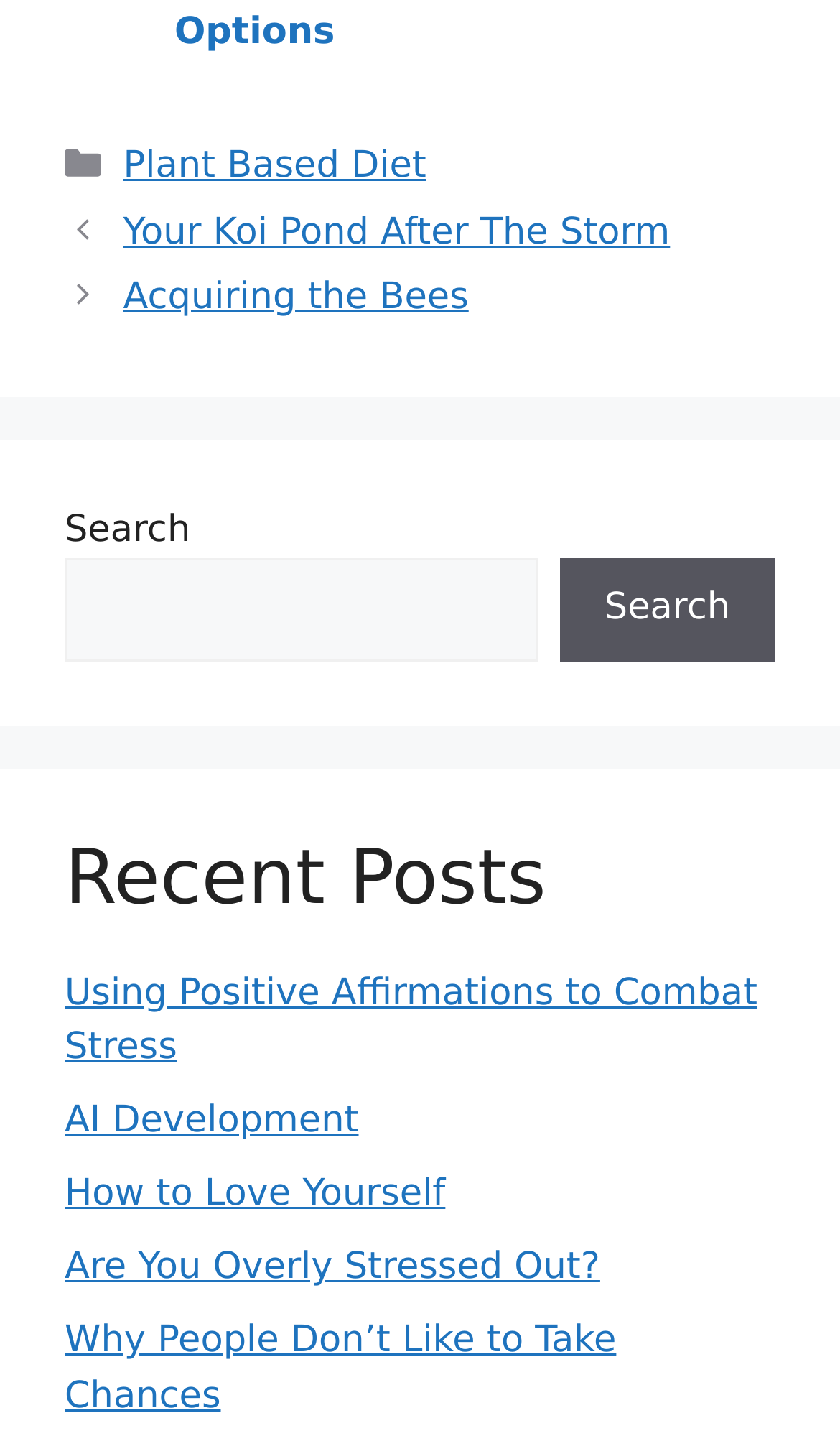Refer to the image and provide an in-depth answer to the question: 
How many navigation links are there?

There is only one navigation link, which is 'Posts', located under the 'Entry meta' element.